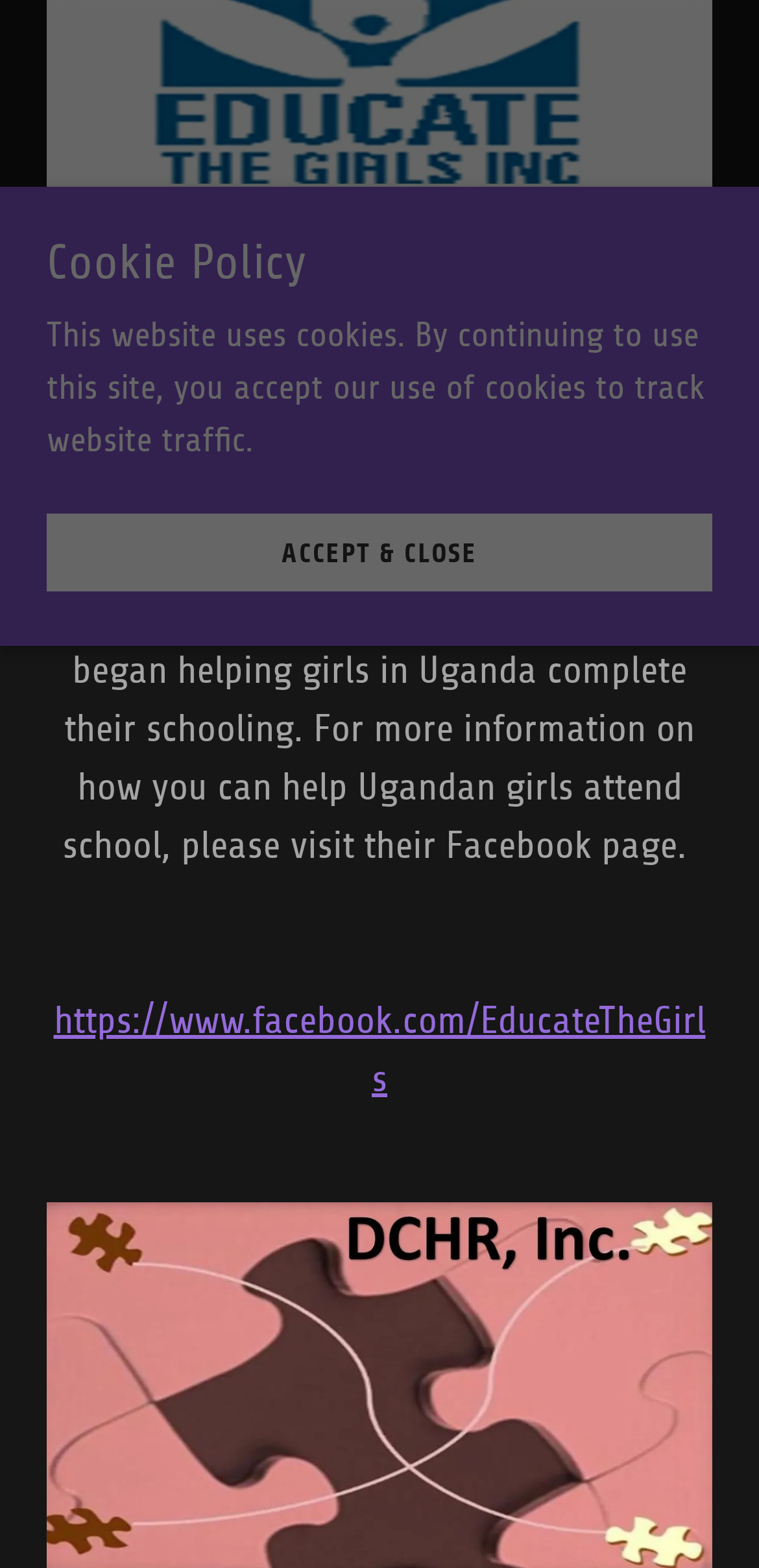Return the bounding box coordinates of the UI element that corresponds to this description: "https://www.facebook.com/EducateTheGirls". The coordinates must be given as four float numbers in the range of 0 and 1, [left, top, right, bottom].

[0.071, 0.637, 0.929, 0.702]